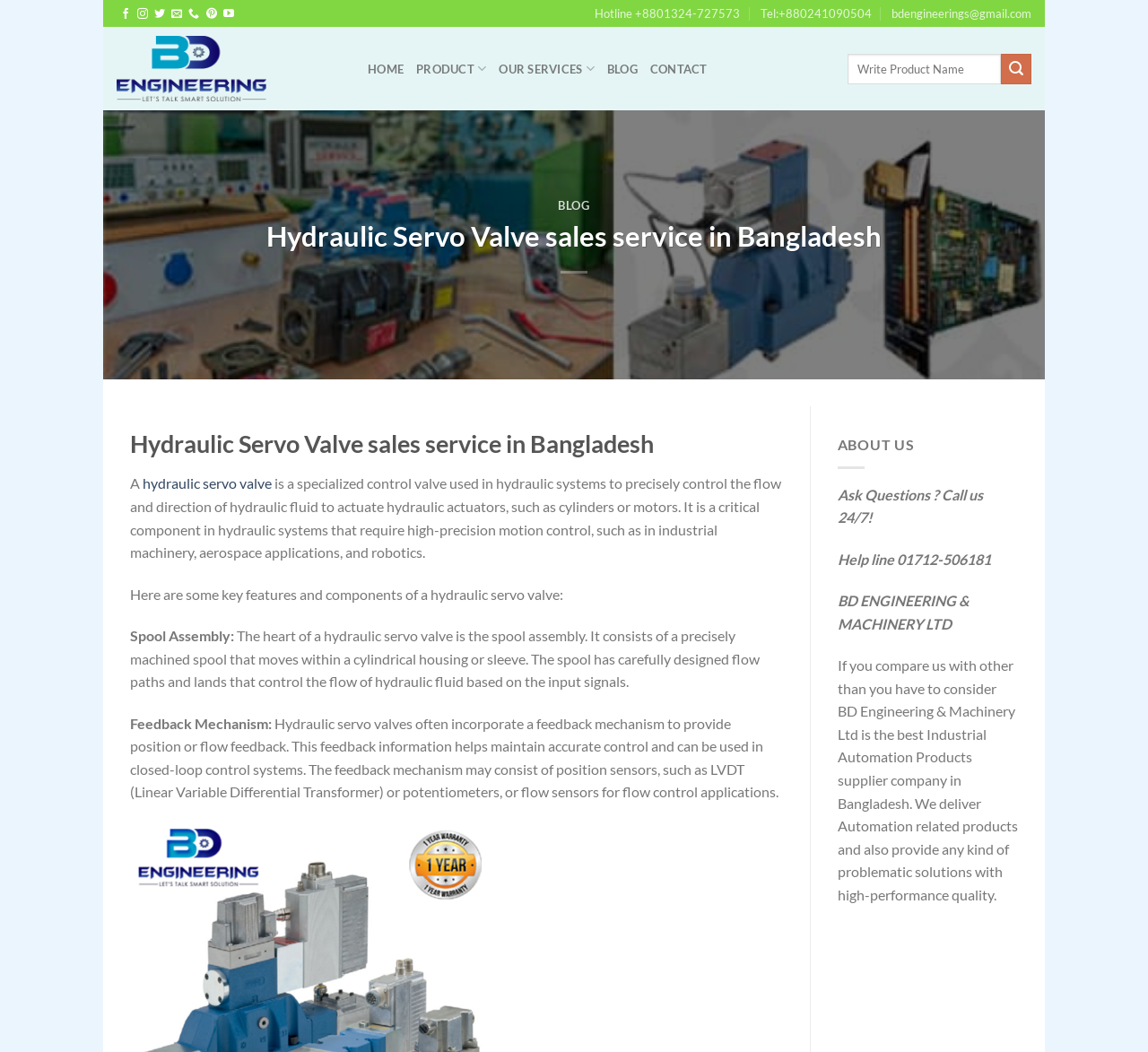Determine the bounding box coordinates for the area that needs to be clicked to fulfill this task: "Contact us via email". The coordinates must be given as four float numbers between 0 and 1, i.e., [left, top, right, bottom].

[0.777, 0.0, 0.898, 0.026]